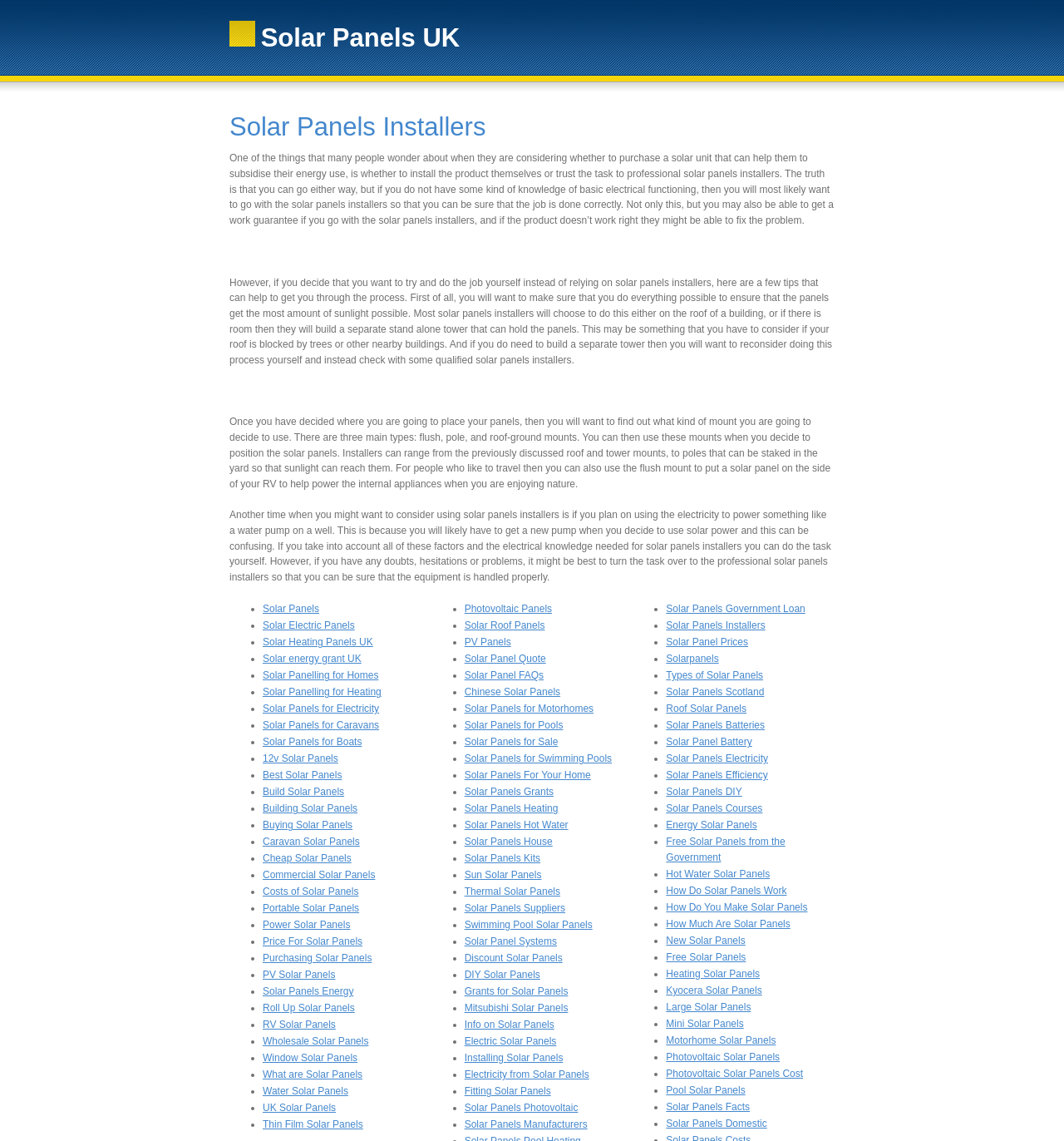Identify the first-level heading on the webpage and generate its text content.

Solar Panels Installers